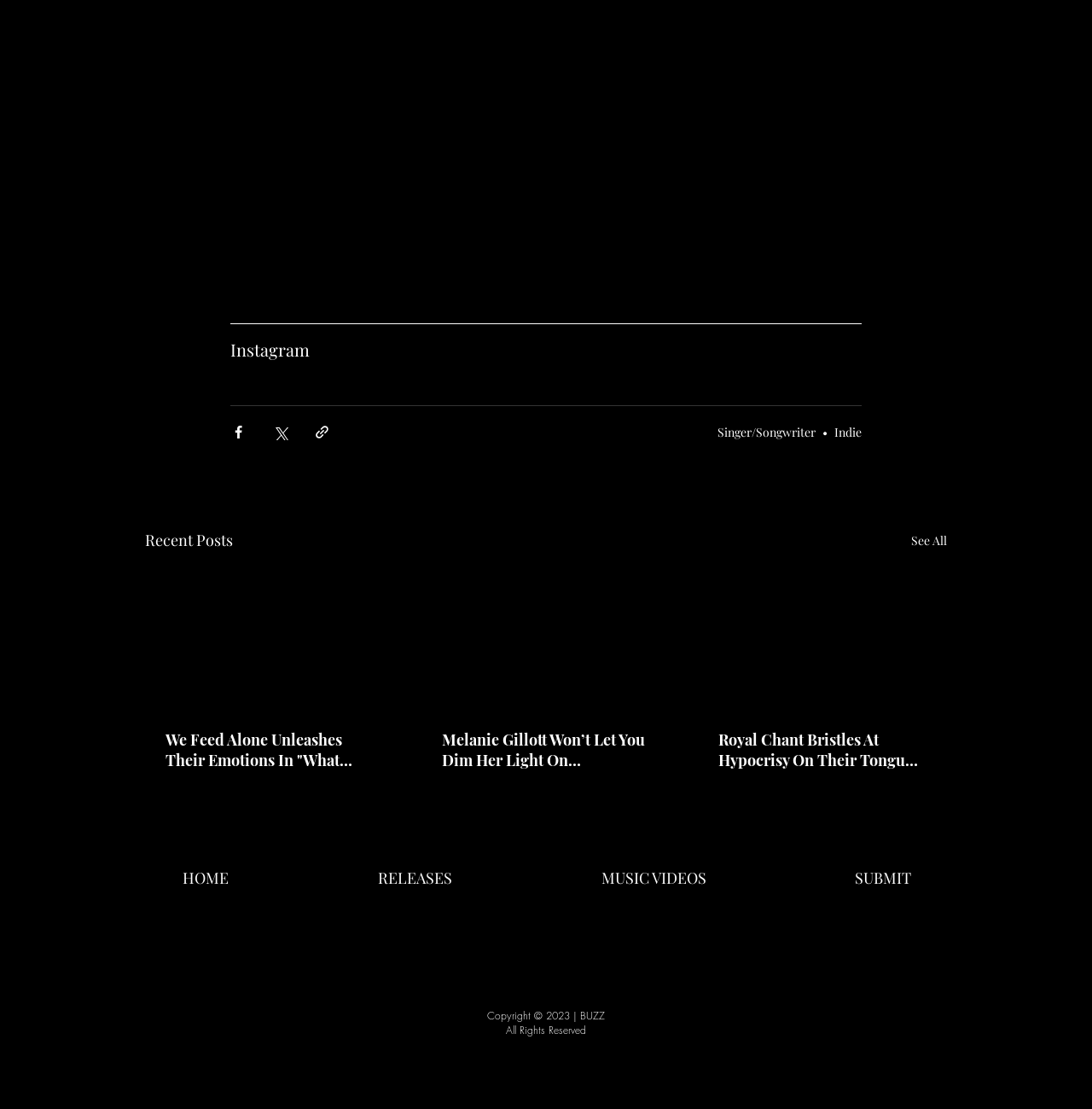What is the name of the singer/songwriter mentioned on the webpage?
Using the details shown in the screenshot, provide a comprehensive answer to the question.

The webpage mentions 'Singer/Songwriter' but does not specify the name of the singer/songwriter.